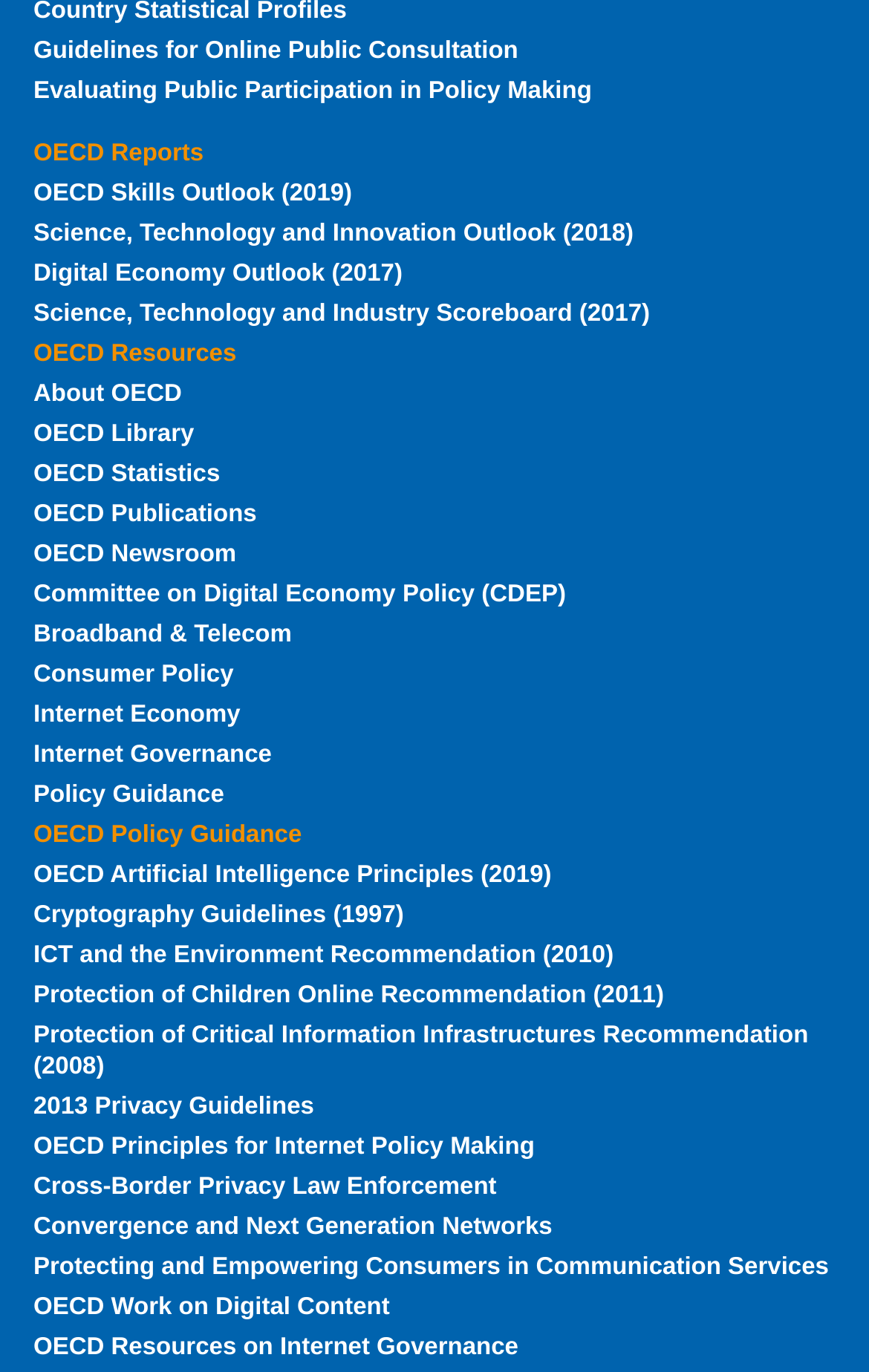What is the second link under the 'OECD' category? Examine the screenshot and reply using just one word or a brief phrase.

OECD Skills Outlook (2019)